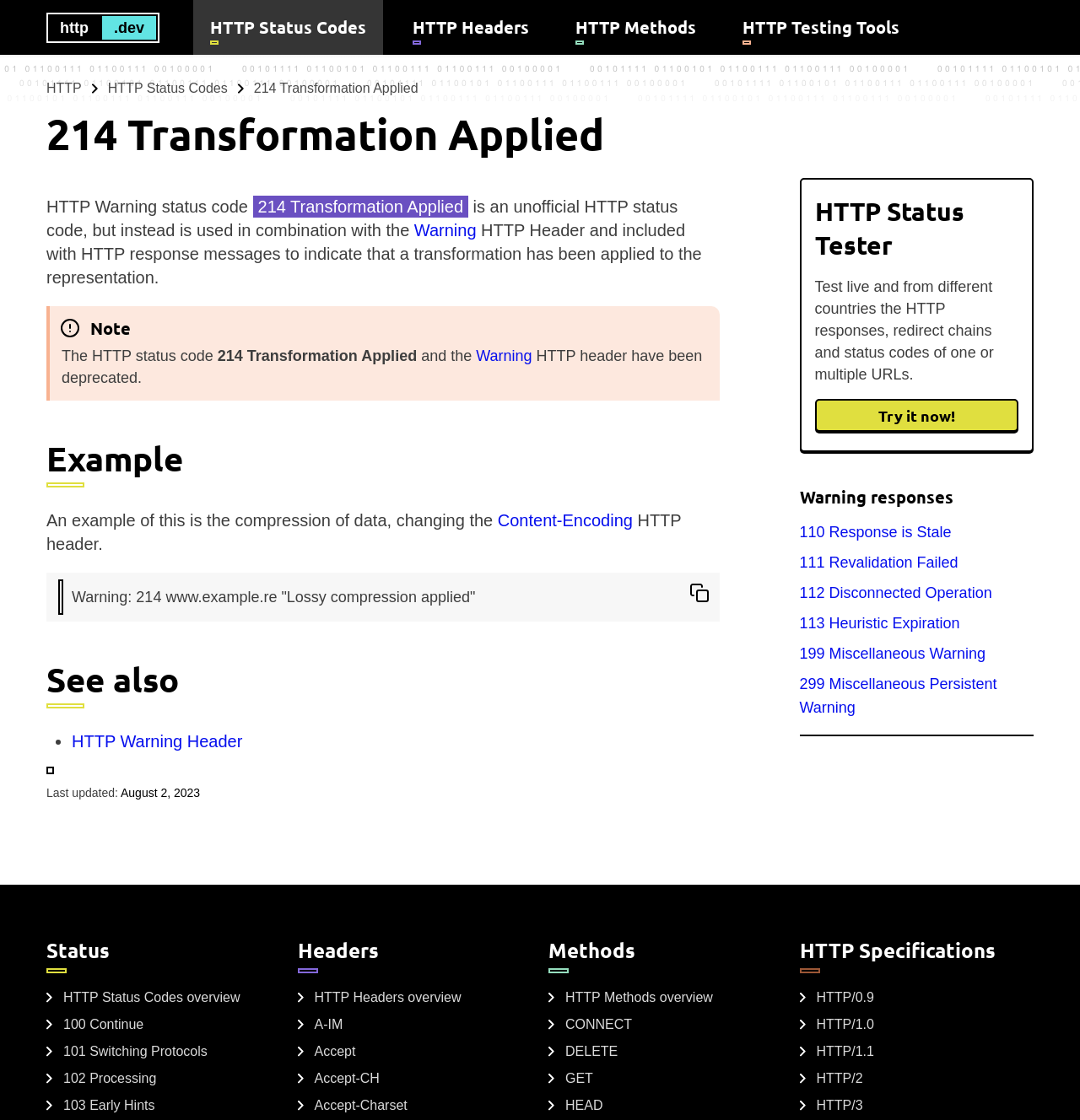Please identify the bounding box coordinates of the element's region that needs to be clicked to fulfill the following instruction: "View the 'HTTP Headers overview'". The bounding box coordinates should consist of four float numbers between 0 and 1, i.e., [left, top, right, bottom].

[0.275, 0.884, 0.427, 0.898]